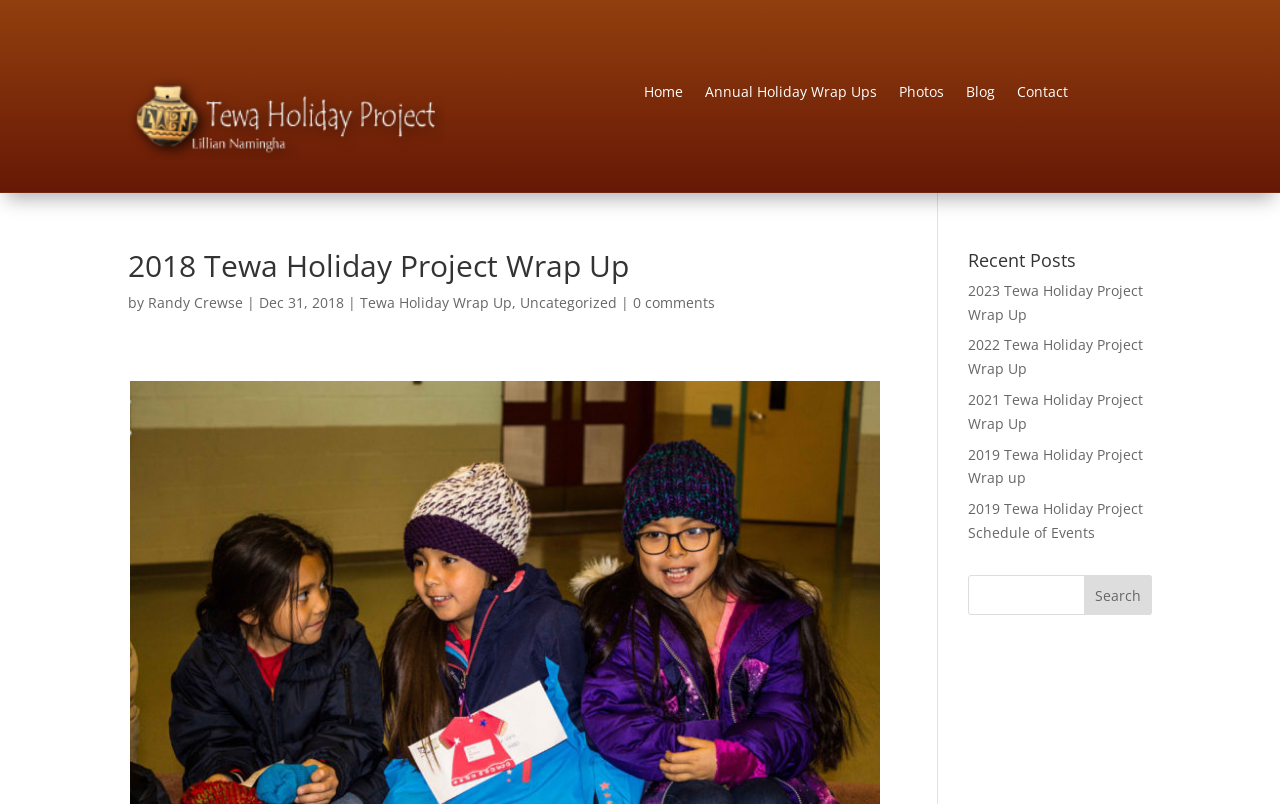Could you highlight the region that needs to be clicked to execute the instruction: "check recent posts"?

[0.756, 0.312, 0.9, 0.347]